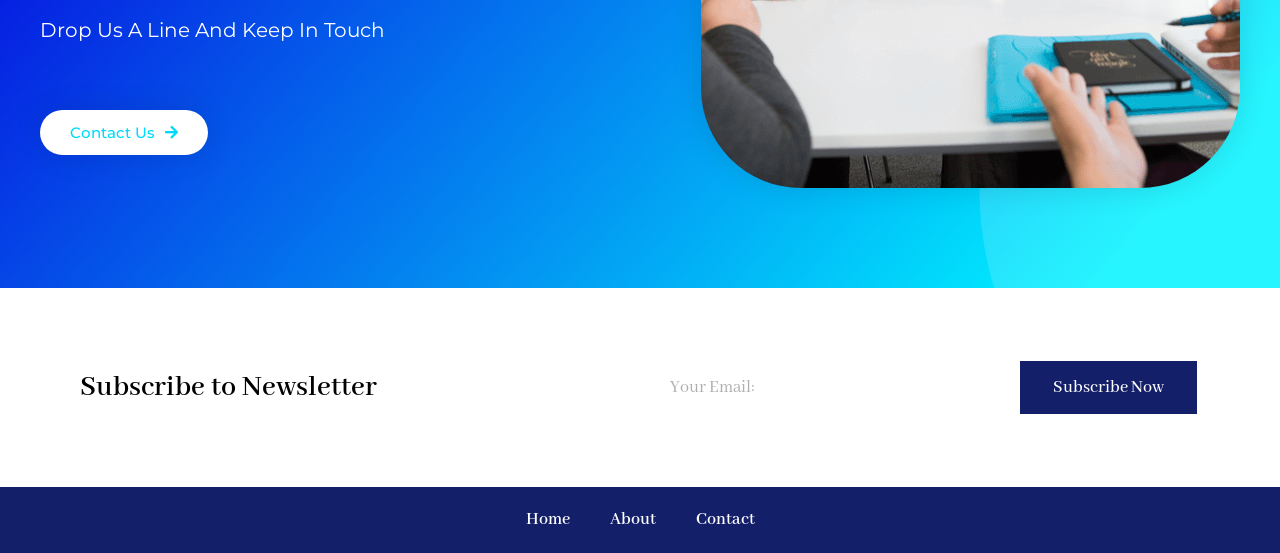Look at the image and answer the question in detail:
What is the function of the textbox labeled 'Your Email:'?

The textbox is labeled 'Your Email:' and is required to subscribe to the newsletter. This suggests that the textbox is meant to input an email address, which will be used to receive the newsletter.